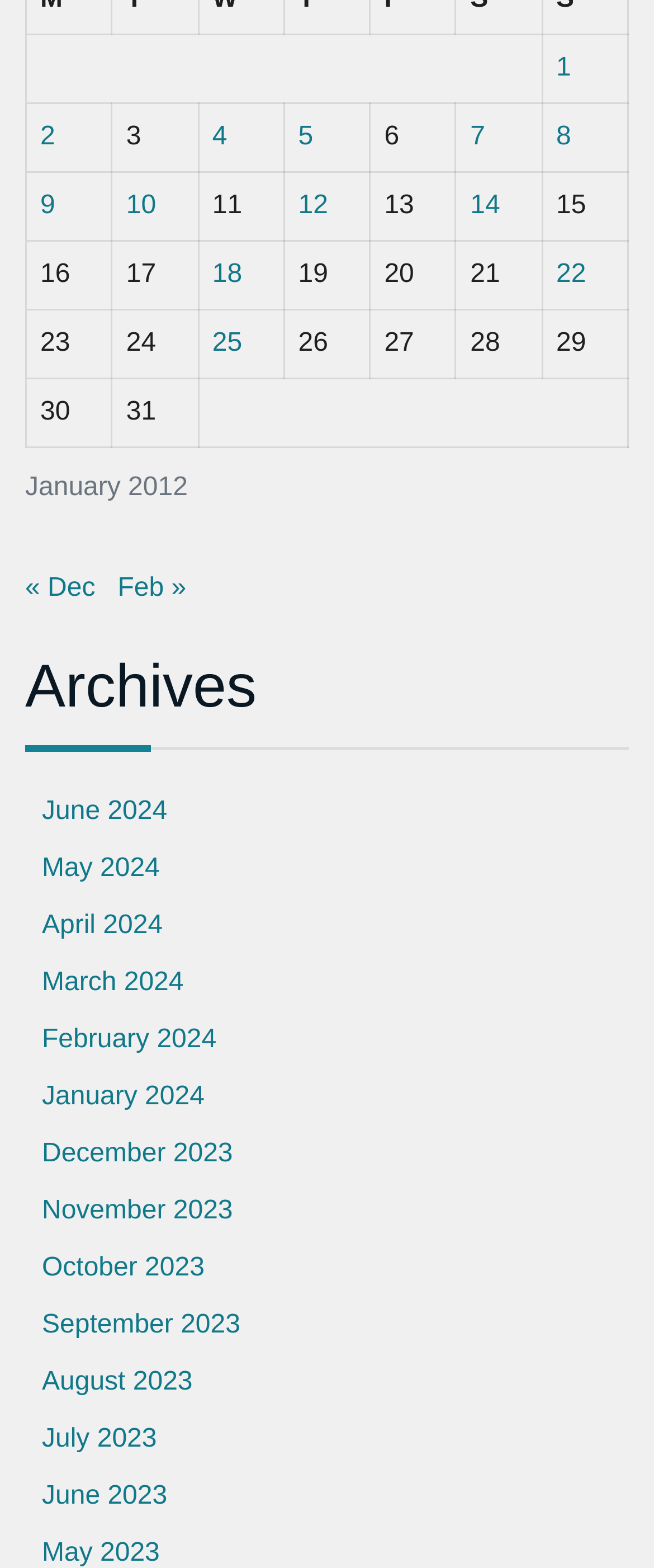Identify the bounding box coordinates of the element that should be clicked to fulfill this task: "View archives". The coordinates should be provided as four float numbers between 0 and 1, i.e., [left, top, right, bottom].

[0.038, 0.414, 0.962, 0.479]